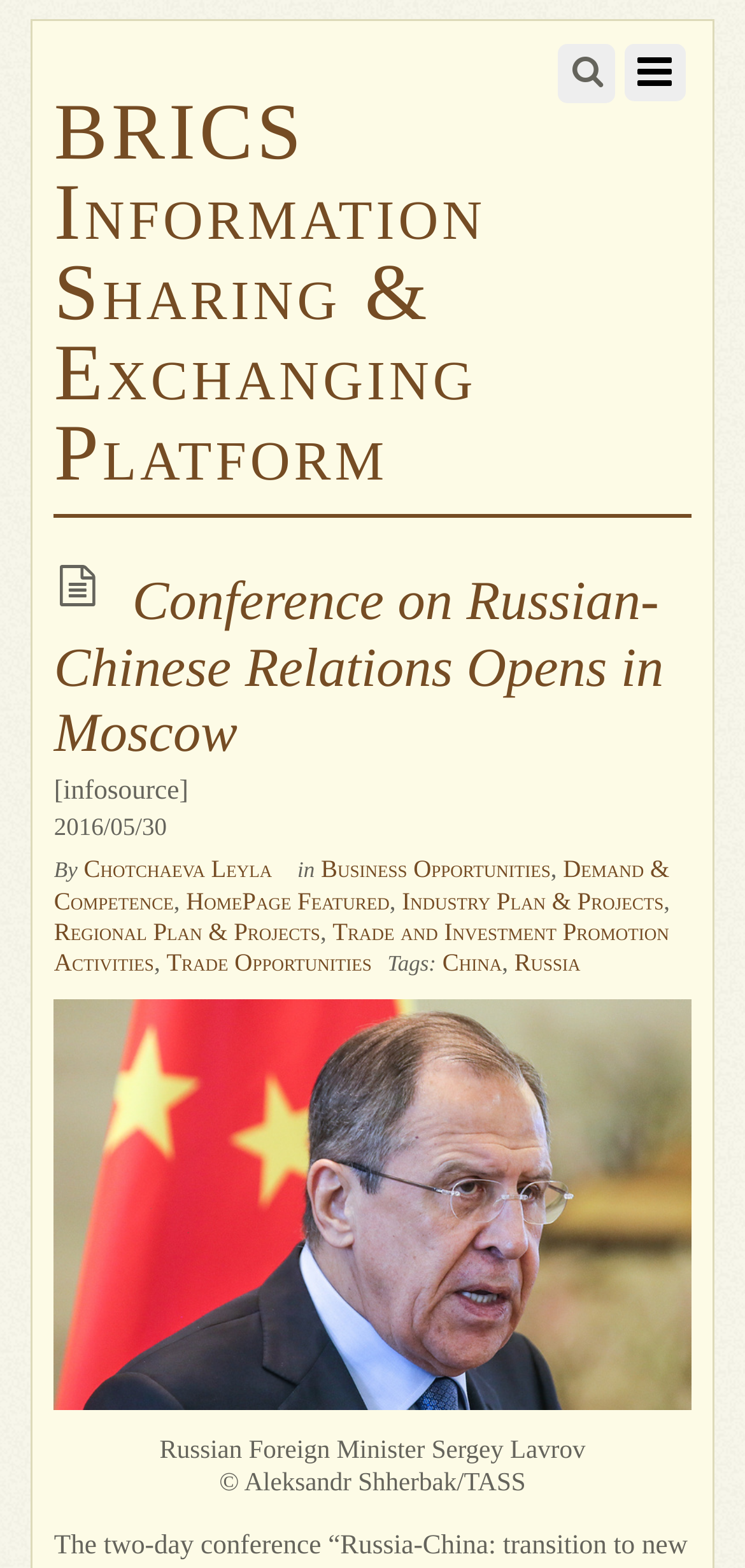Locate the bounding box coordinates of the clickable region to complete the following instruction: "Learn about trade opportunities."

[0.223, 0.605, 0.499, 0.623]